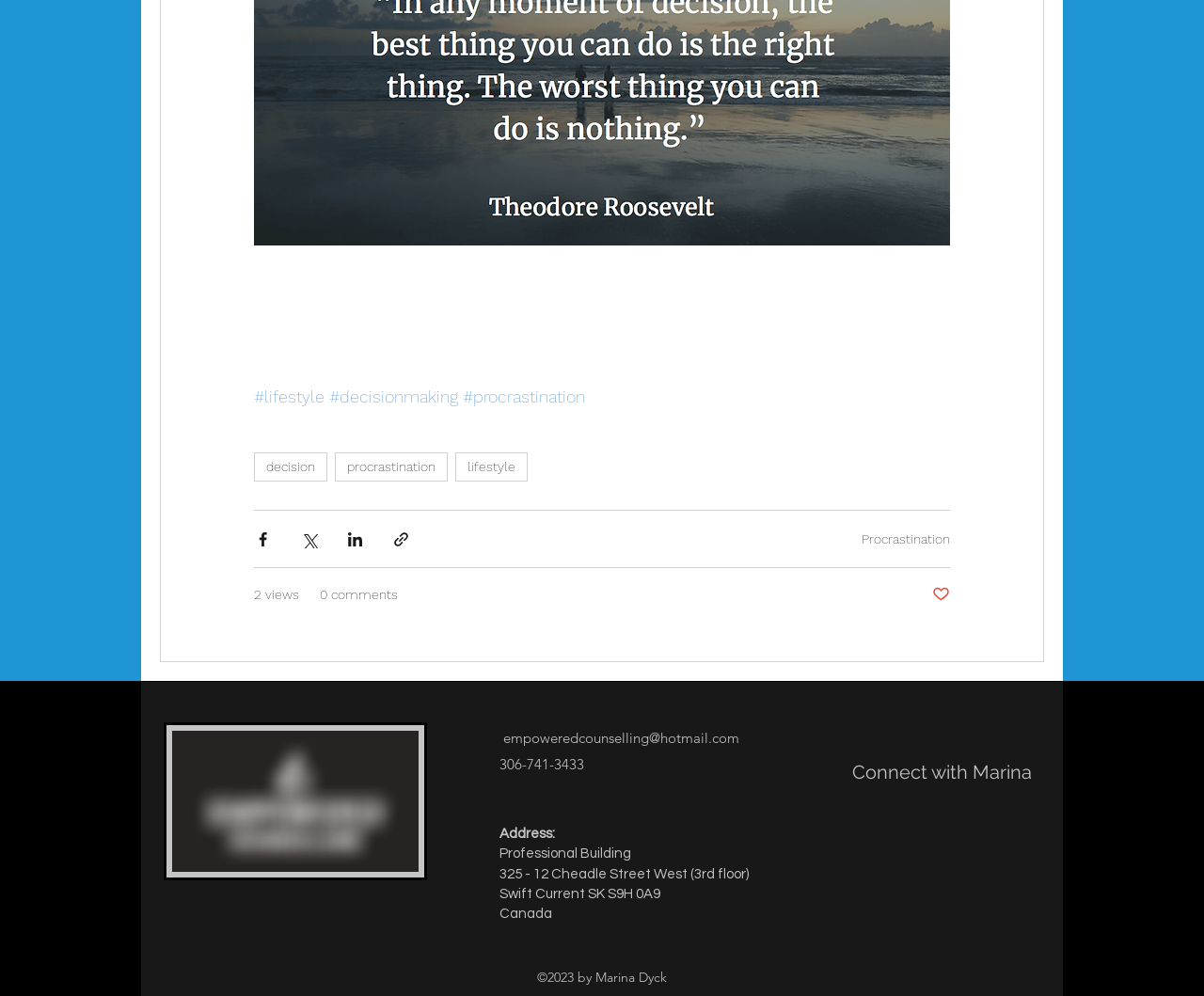Locate the bounding box coordinates of the clickable area to execute the instruction: "Visit Marina's Facebook page". Provide the coordinates as four float numbers between 0 and 1, represented as [left, top, right, bottom].

[0.71, 0.86, 0.741, 0.896]